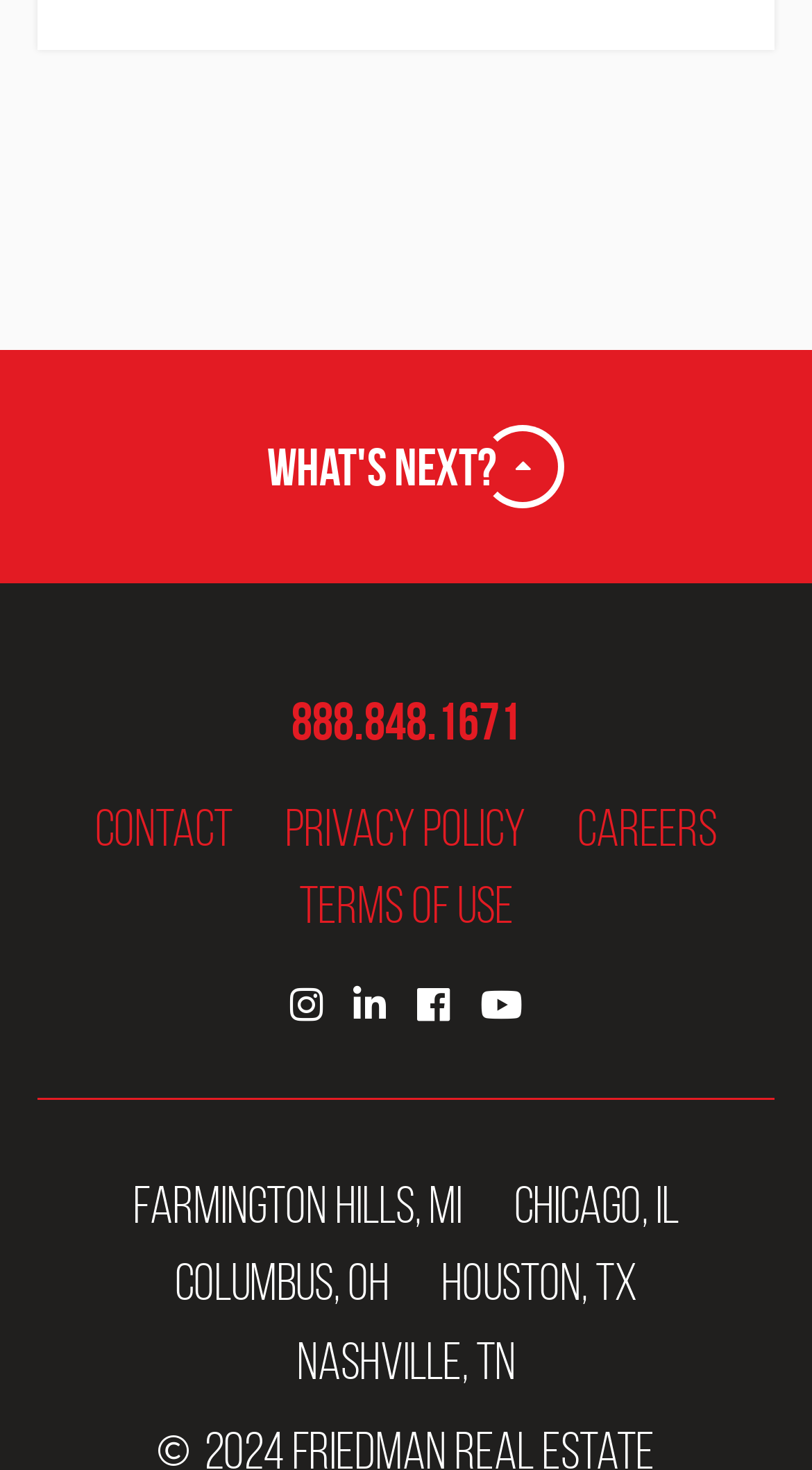How many social media links are there?
Based on the visual, give a brief answer using one word or a short phrase.

4